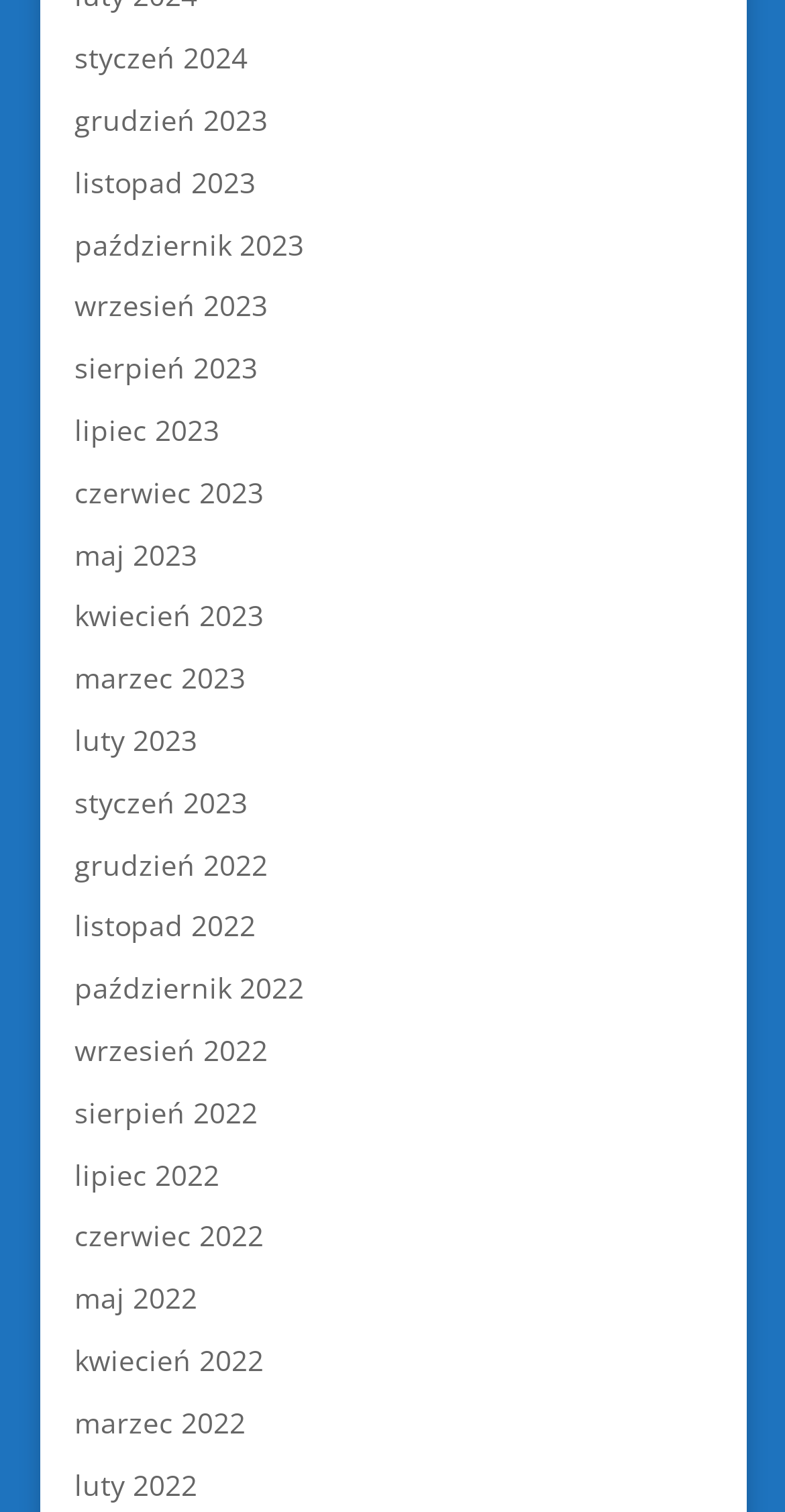Provide a short answer to the following question with just one word or phrase: Is there a link for December 2022?

Yes